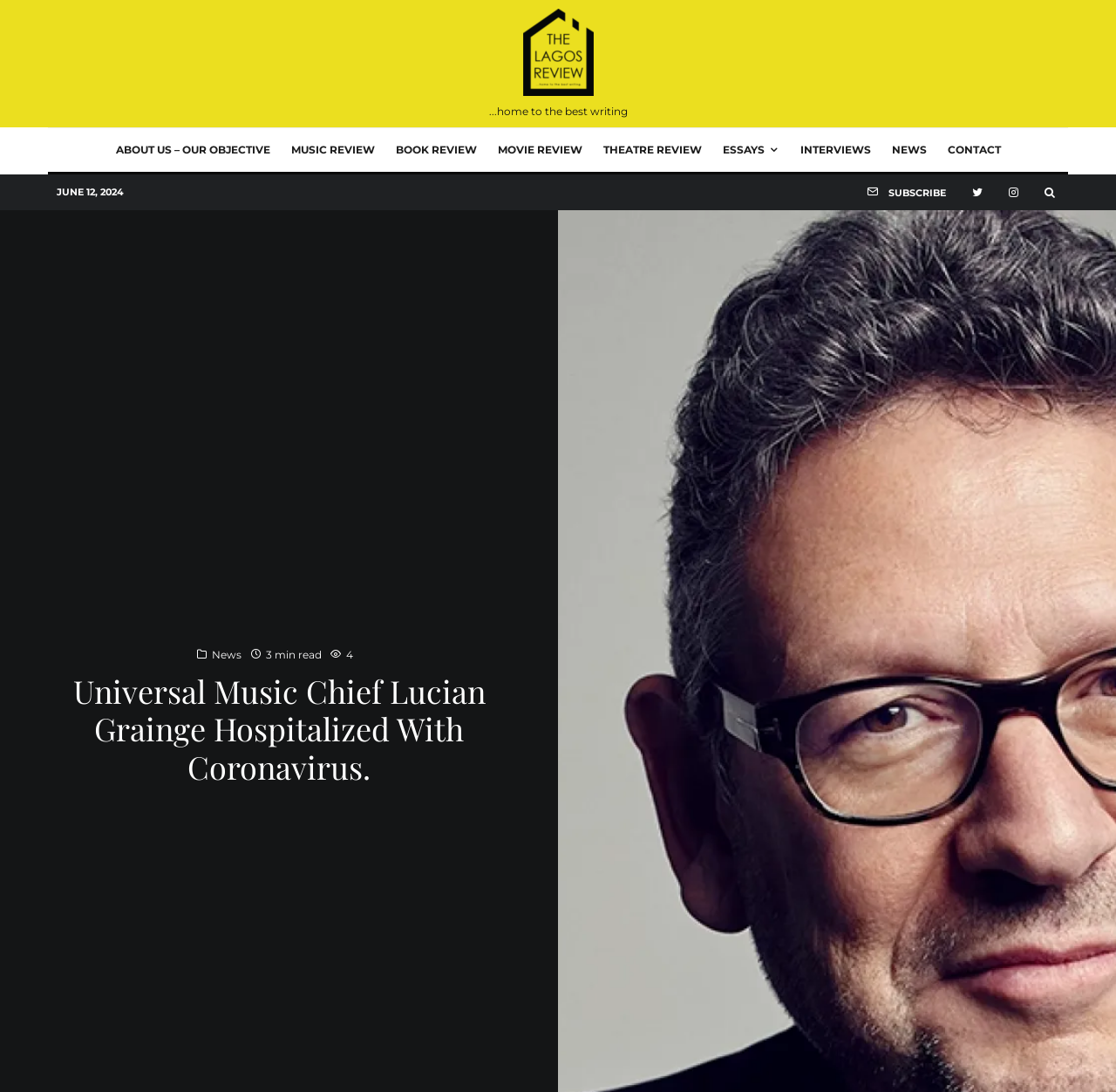Write a detailed summary of the webpage.

The webpage appears to be an article from The Lagos Review, with a prominent heading that reads "Universal Music Chief Lucian Grainge Hospitalized With Coronavirus." This heading is positioned near the top of the page, spanning almost half of the width.

Below the heading, there is a section with several links, including "ABOUT US", "MUSIC REVIEW", "BOOK REVIEW", and others, which are arranged horizontally and take up about a quarter of the page's width. These links are positioned near the top of the page, slightly below the heading.

To the top-left of the page, there is a link that reads "The Lagos Review...home to the best writing" with an accompanying image of The Lagos Review's logo. This link and image are positioned near the top-left corner of the page.

On the top-right side of the page, there are several social media links, including Twitter, Instagram, and another unidentified icon. These links are arranged horizontally and are positioned near the top-right corner of the page.

In the main content area, there is a news article with a brief summary of the story, which is not fully described in the provided accessibility tree. The article has a "3 min read" label and a rating of "4" indicated beside it. There is also a "News" link positioned above the article.

At the top of the page, there is a date label that reads "JUNE 12, 2024", positioned near the top-left corner. A "SUBSCRIBE" link is also present near the top-right corner of the page.